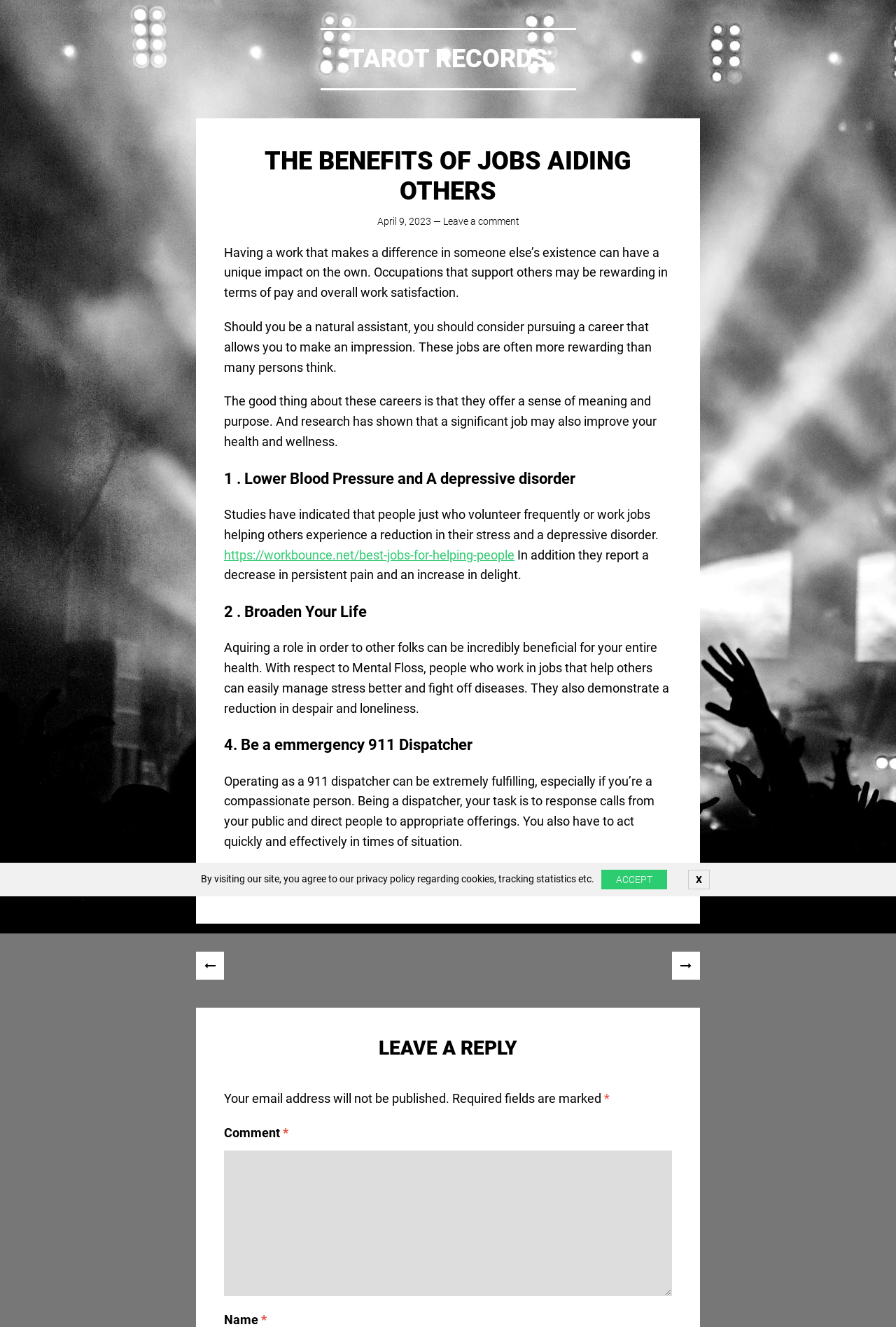Please indicate the bounding box coordinates of the element's region to be clicked to achieve the instruction: "Click the link to view previous post". Provide the coordinates as four float numbers between 0 and 1, i.e., [left, top, right, bottom].

[0.219, 0.717, 0.25, 0.738]